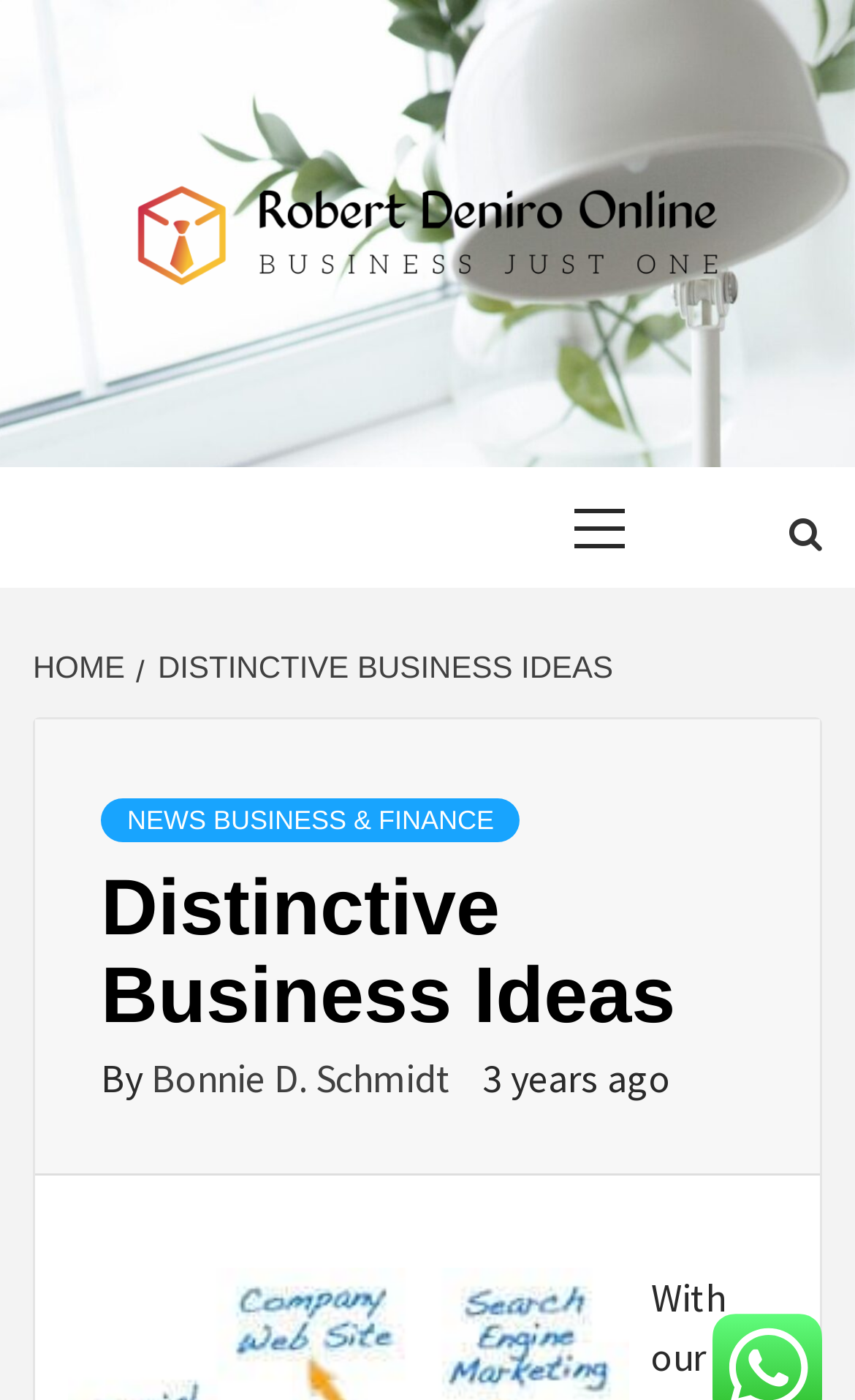What is the category of the news article?
Based on the image, answer the question with as much detail as possible.

I found the category of the news article by looking at the link with the text 'NEWS BUSINESS & FINANCE' which is a sub-element of the breadcrumbs navigation.